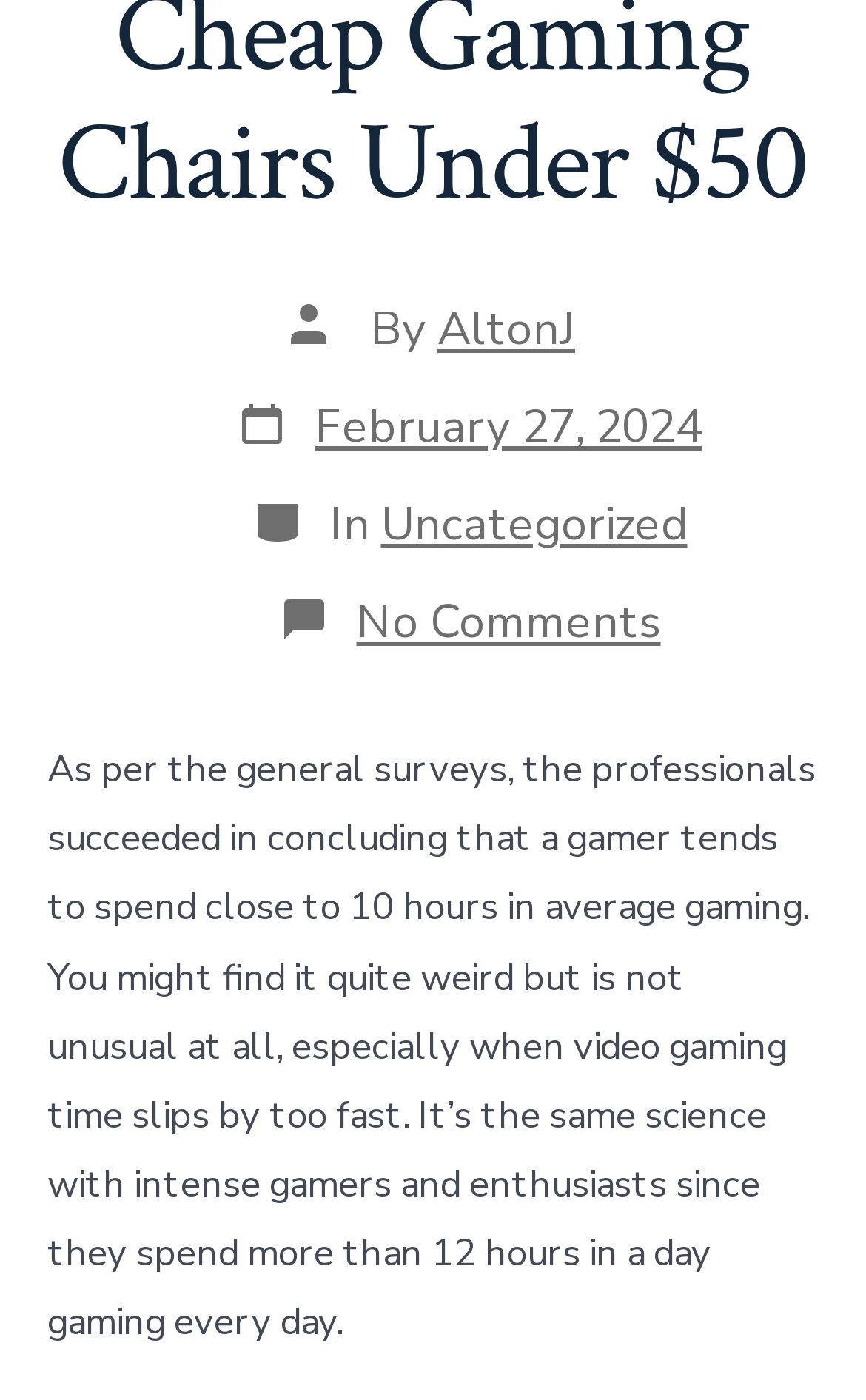Locate the bounding box of the user interface element based on this description: "Post date February 27, 2024".

[0.272, 0.283, 0.81, 0.327]